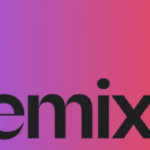What is the style of the 'remixa' font?
Please provide a comprehensive answer based on the details in the screenshot.

The caption states that the 'remixa' font has a 'modern and playful aesthetic', suggesting that the style of the font is contemporary and fun.